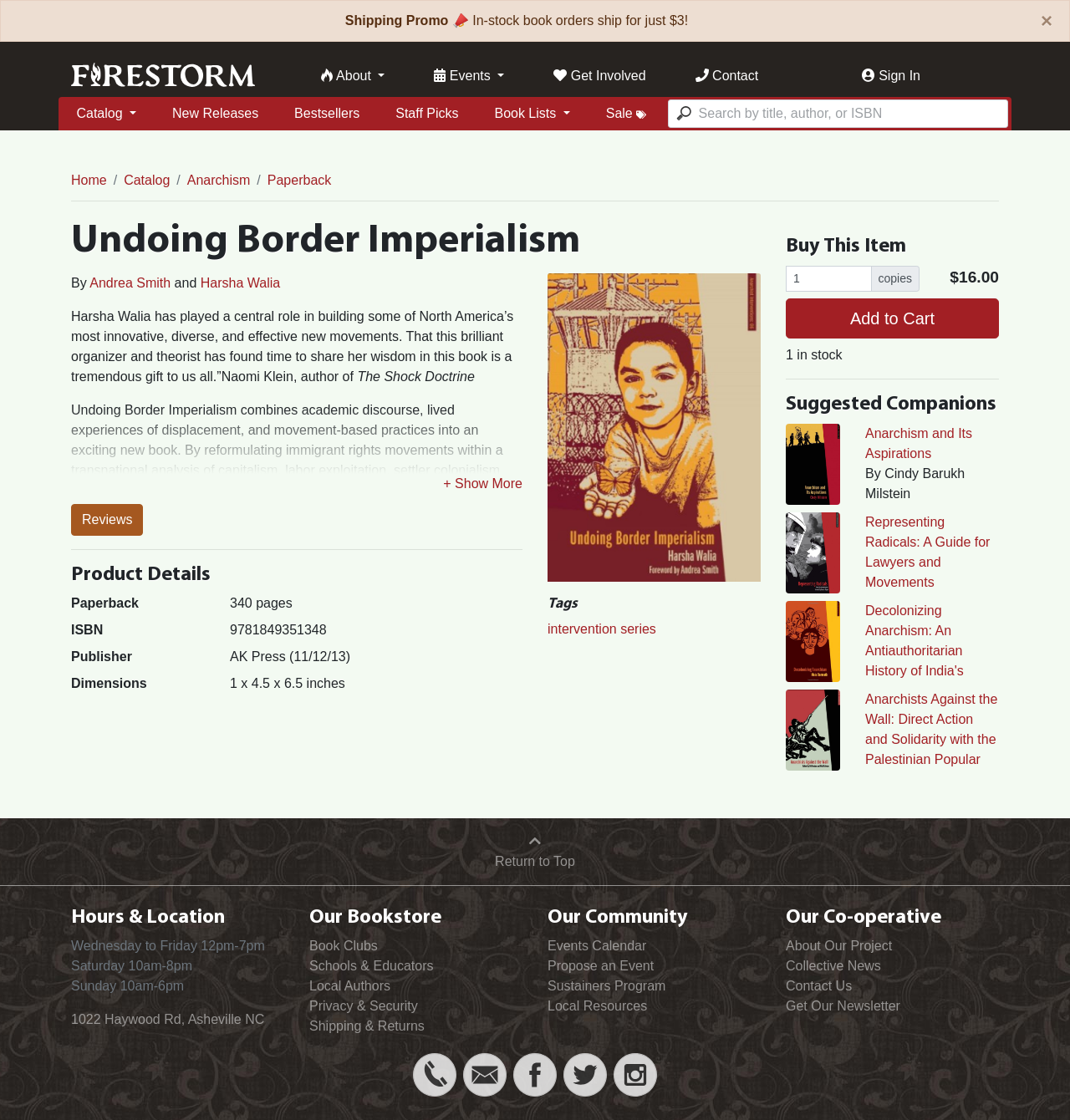Specify the bounding box coordinates of the region I need to click to perform the following instruction: "Search for a book". The coordinates must be four float numbers in the range of 0 to 1, i.e., [left, top, right, bottom].

[0.624, 0.089, 0.942, 0.114]